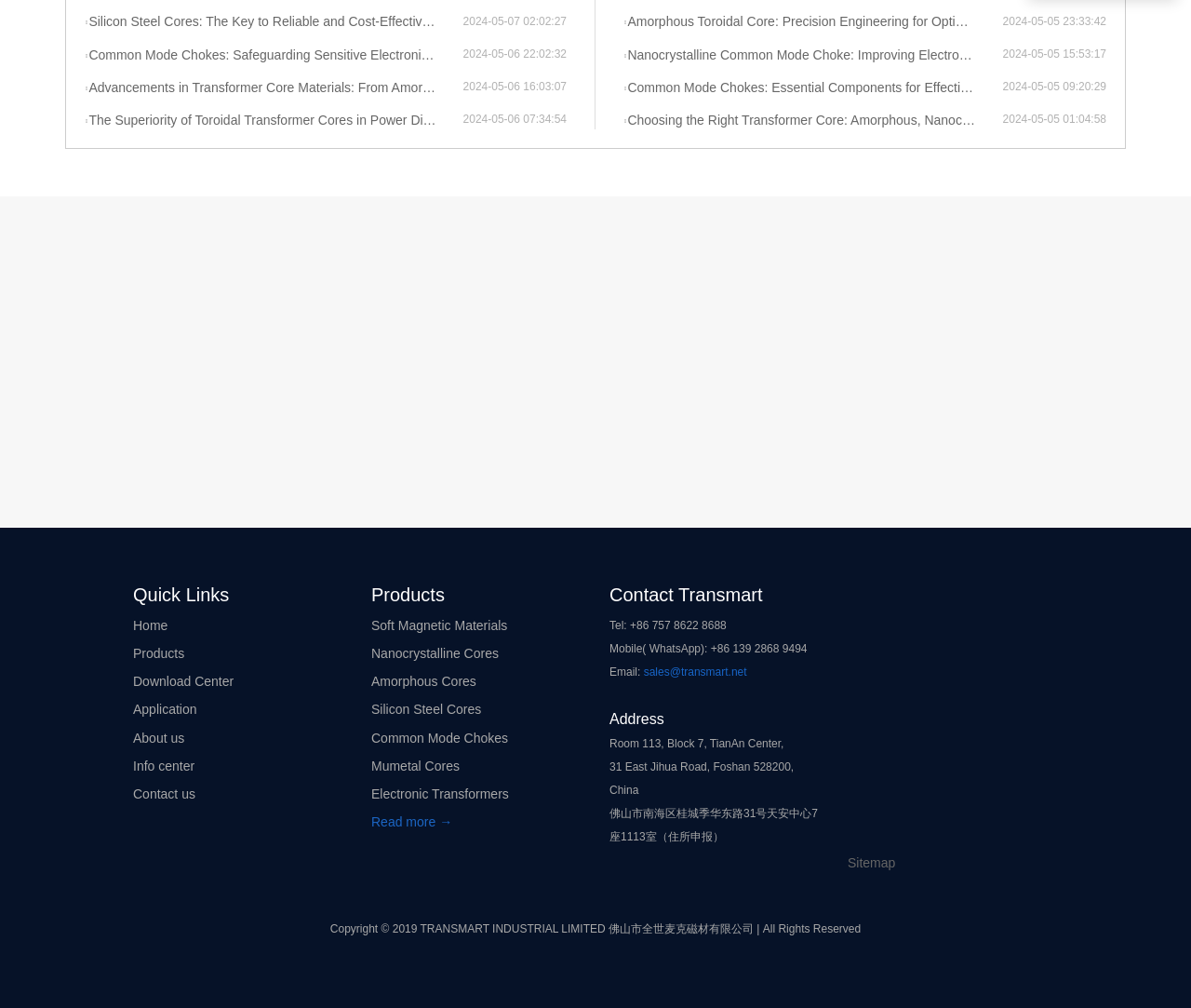Give a succinct answer to this question in a single word or phrase: 
What is the copyright year of Transmart Industrial Limited?

2019